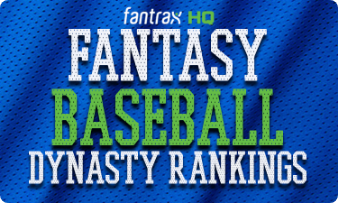Offer a detailed narrative of the scene shown in the image.

The image features a vibrant blue background with a textured pattern reminiscent of a sports jersey. Prominently displayed is the text "FANTASY BASEBALL" in bold, white letters, signaling its focus on fantasy sports. Below this, the words "DYNASTY RANKINGS" are presented in a striking green font, emphasizing the importance of strategic player evaluation in long-term fantasy baseball leagues. The brand name "fantrax HQ" is also included at the top, highlighting the source of the information. This image serves as an engaging visual for those interested in fantasy baseball insights and rankings.